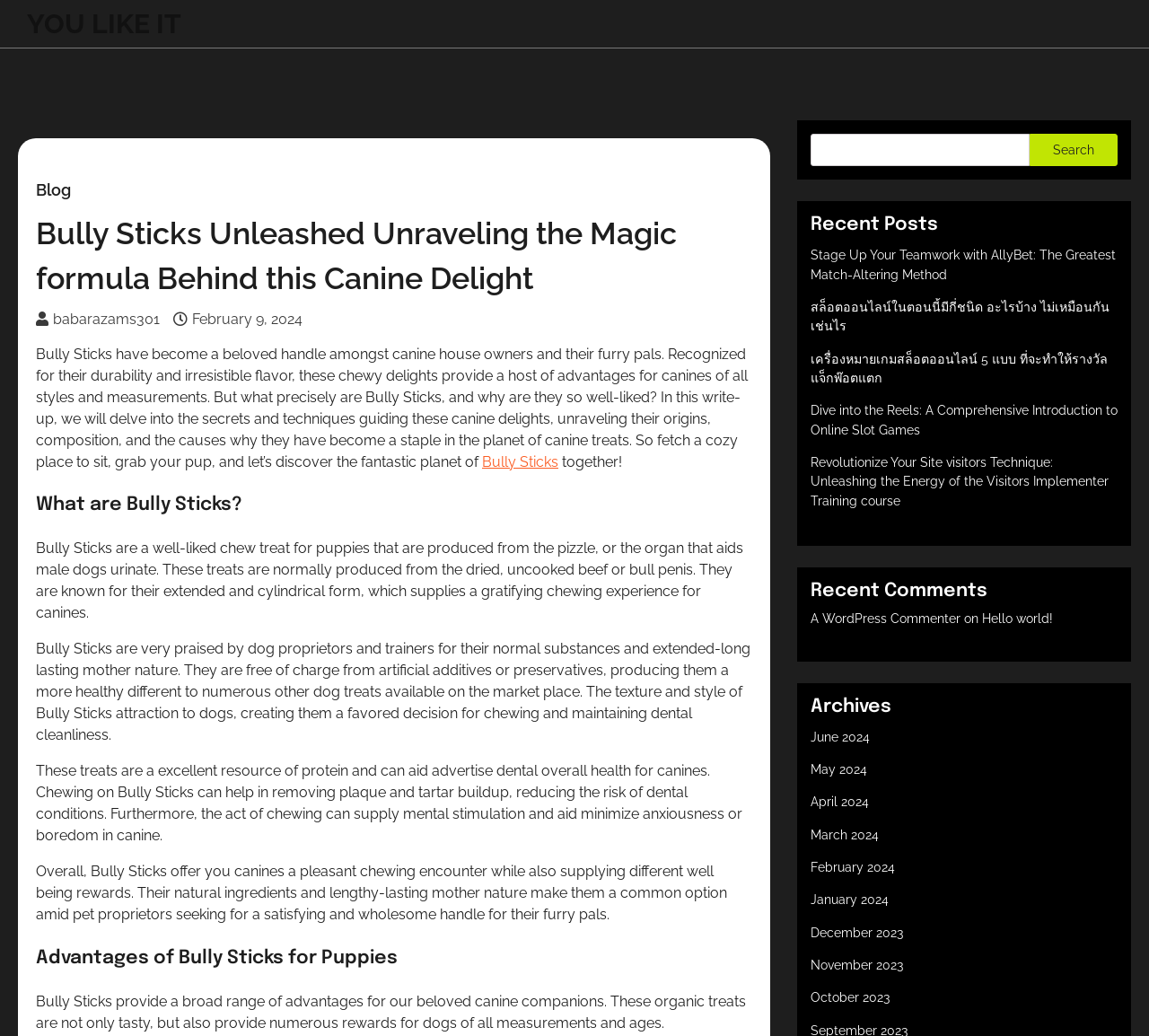Locate the bounding box coordinates of the area to click to fulfill this instruction: "View the 'Archives'". The bounding box should be presented as four float numbers between 0 and 1, in the order [left, top, right, bottom].

[0.705, 0.672, 0.973, 0.694]